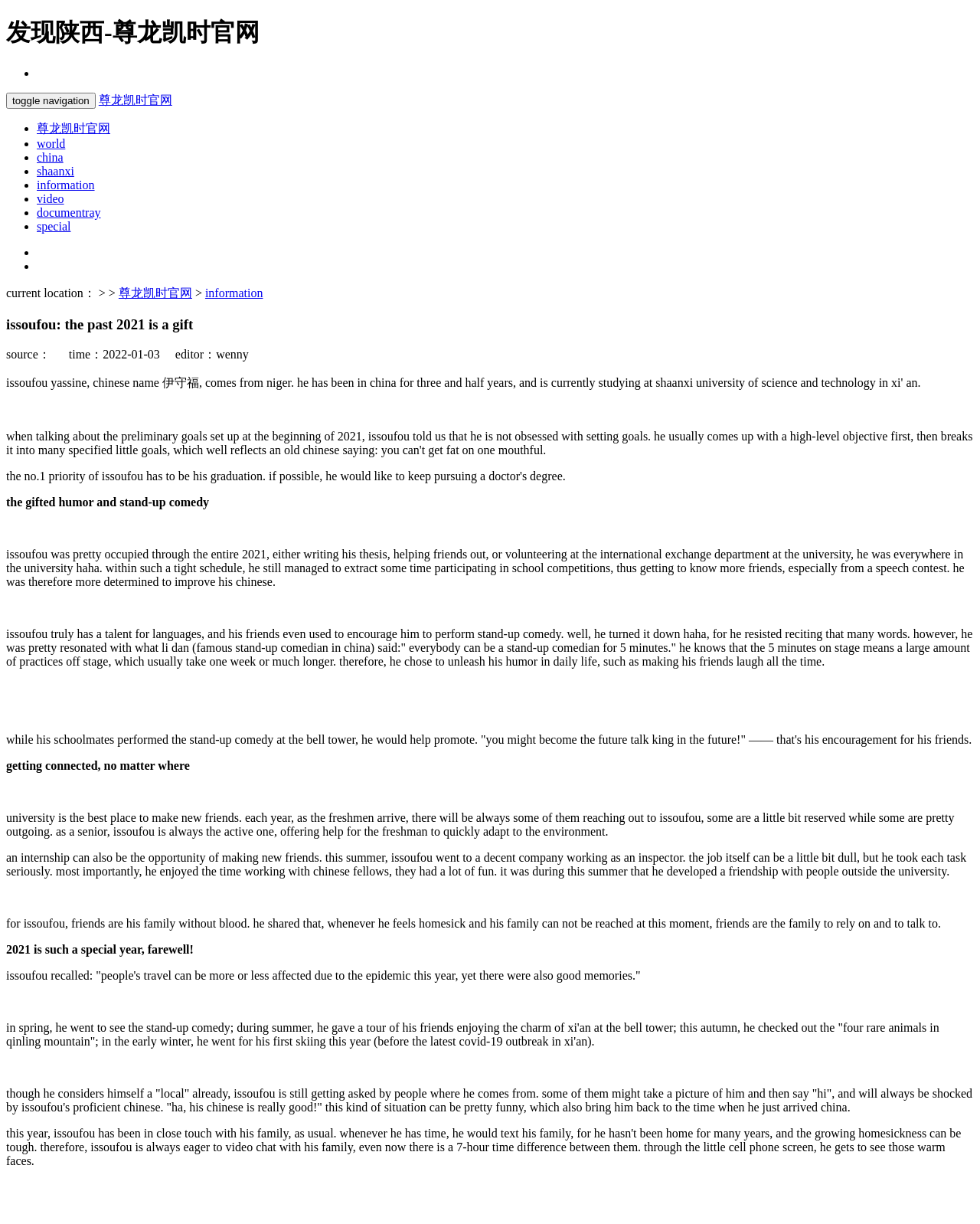Please determine the bounding box coordinates of the clickable area required to carry out the following instruction: "Watch video". The coordinates must be four float numbers between 0 and 1, represented as [left, top, right, bottom].

[0.038, 0.157, 0.065, 0.168]